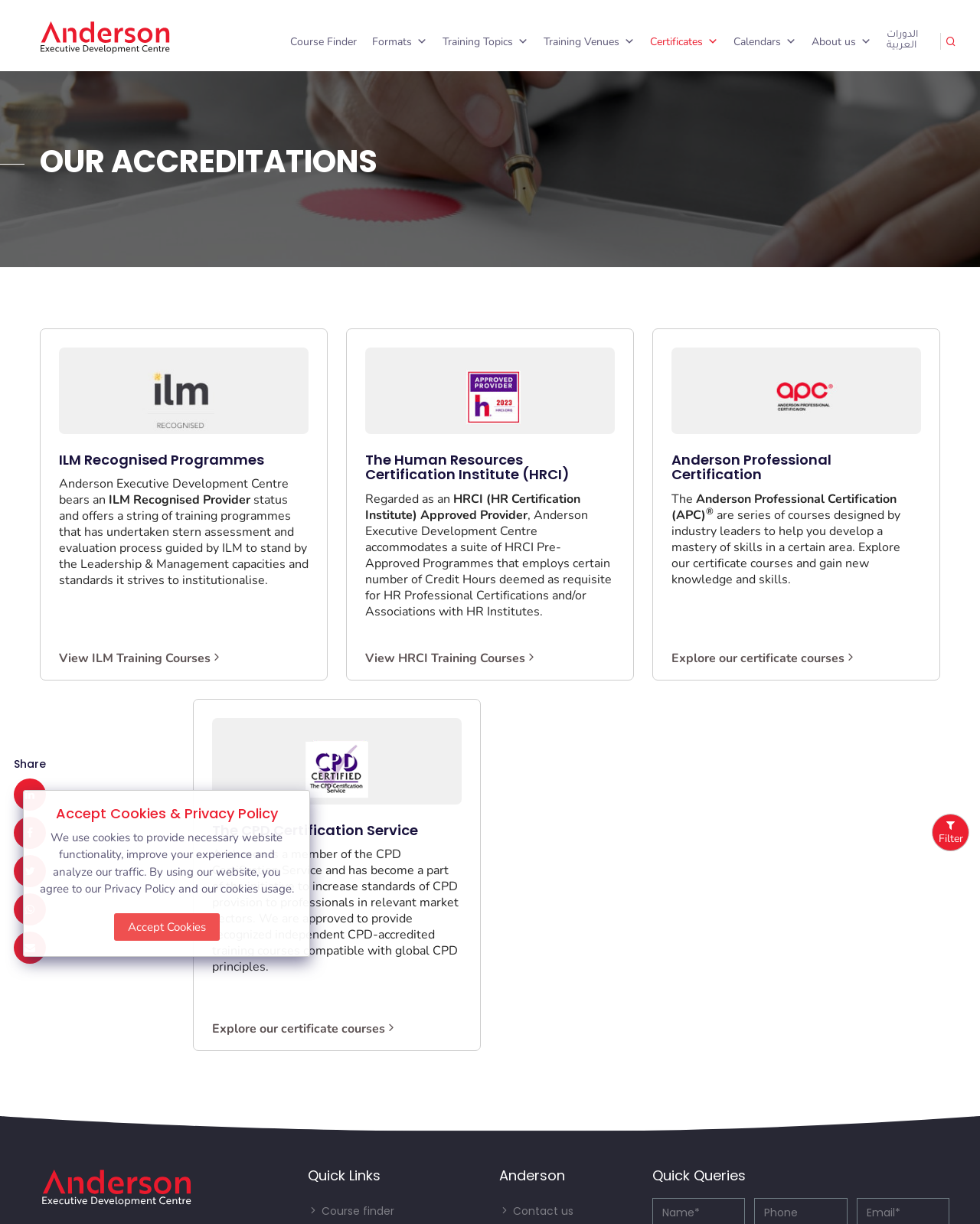What is ILM? Examine the screenshot and reply using just one word or a brief phrase.

Leadership & Management